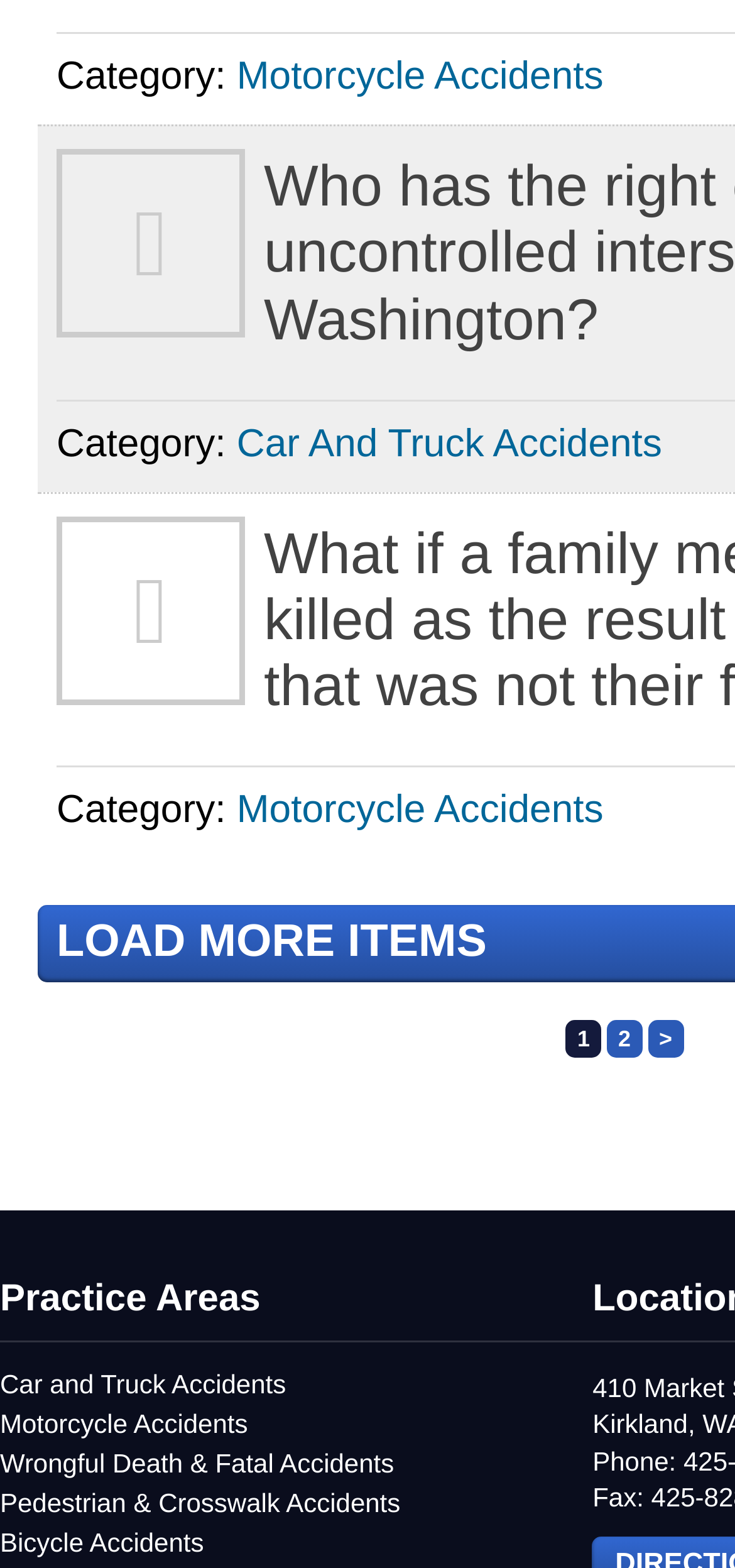Please identify the bounding box coordinates of the element I need to click to follow this instruction: "Load more items".

[0.077, 0.585, 0.662, 0.617]